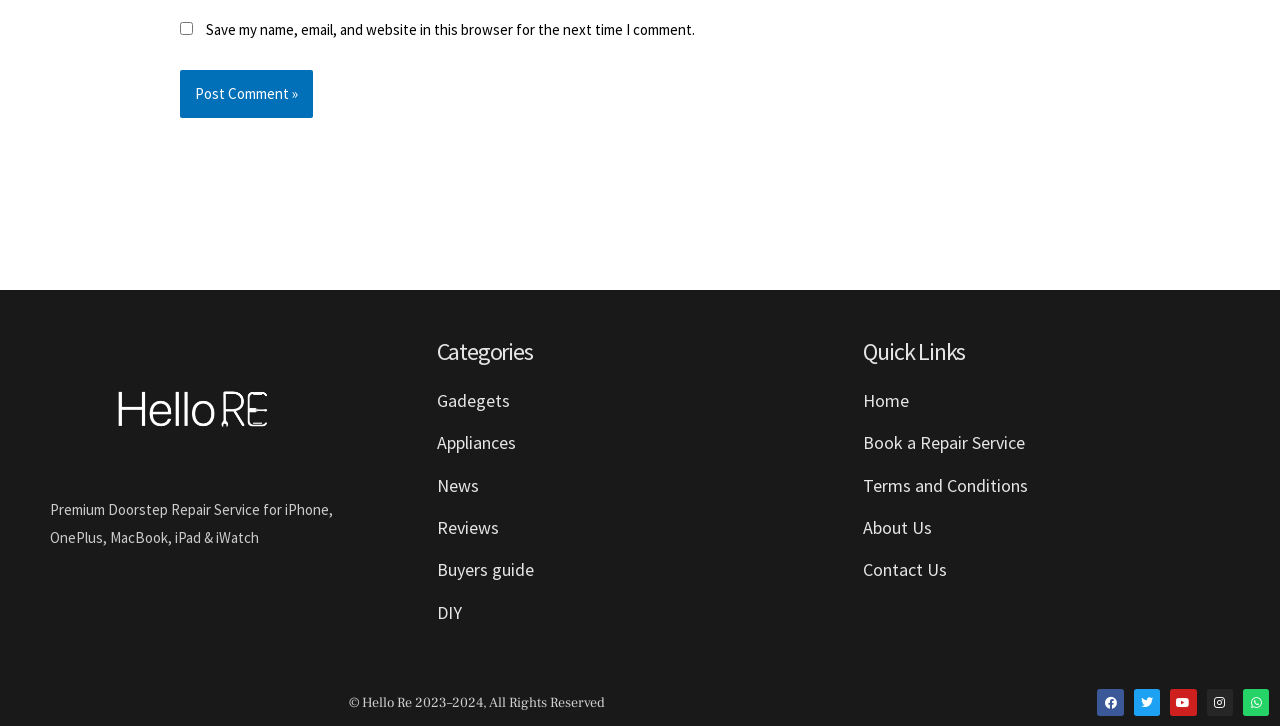Determine the bounding box coordinates of the clickable region to follow the instruction: "Post a comment".

[0.141, 0.096, 0.245, 0.162]